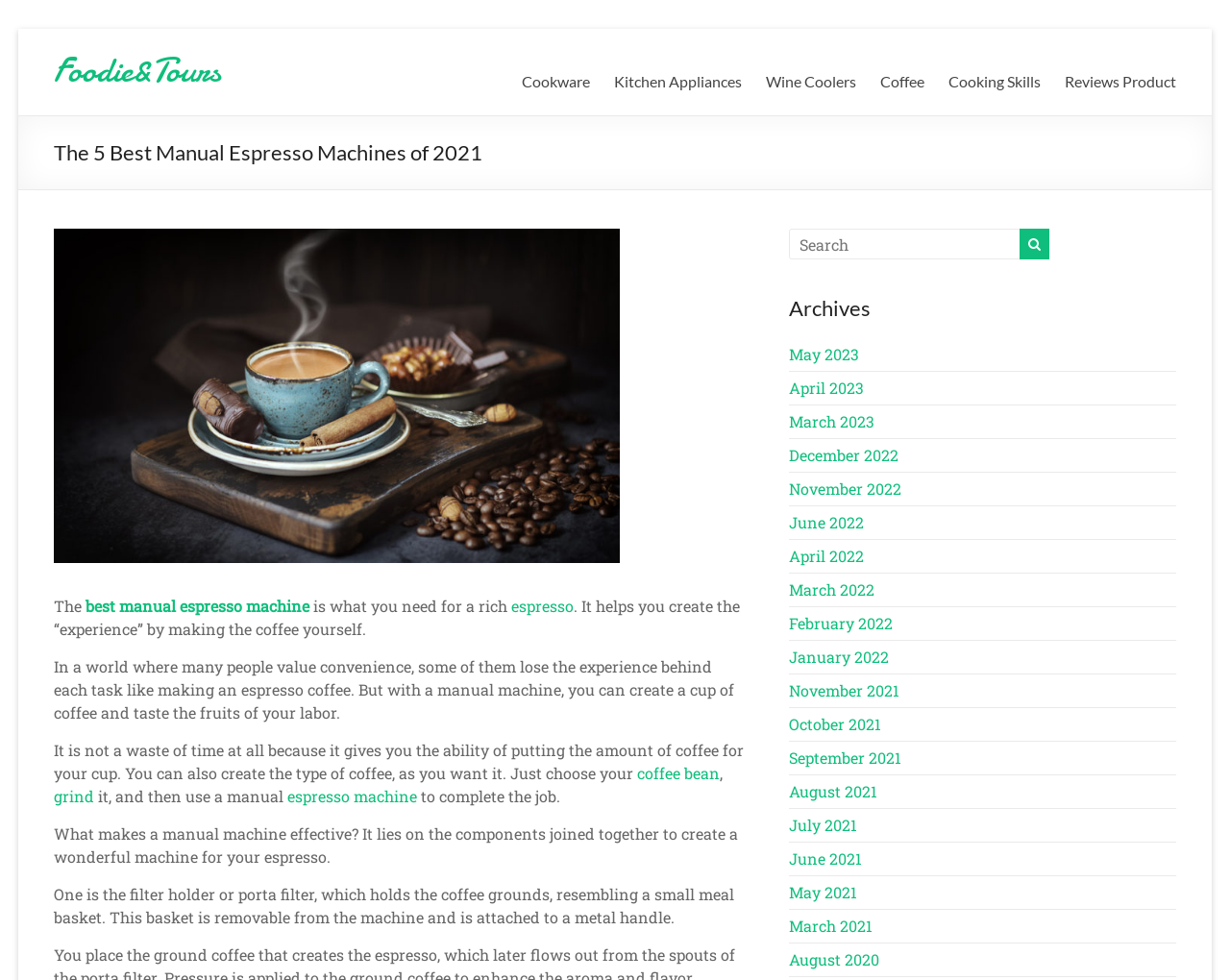Explain the contents of the webpage comprehensively.

This webpage is about reviewing the best manual espresso machines of 2021. At the top, there is a "Skip to content" link, followed by the website's logo "Foodie&Tours" and a navigation menu with links to different categories such as "Cookware", "Kitchen Appliances", "Wine Coolers", "Coffee", "Cooking Skills", and "Reviews Product".

Below the navigation menu, there is a heading "The 5 Best Manual Espresso Machines of 2021" accompanied by an image of a manual espresso machine. The text below the image explains the importance of using a manual espresso machine, which allows users to create their own coffee experience and taste the fruits of their labor.

The webpage then delves into the components that make a manual espresso machine effective, including the filter holder or porta filter, which holds the coffee grounds. The text is divided into several paragraphs, with links to related terms such as "espresso", "coffee bean", and "grind" scattered throughout.

On the right side of the webpage, there is a search bar with a magnifying glass icon, followed by an "Archives" section with links to different months and years, from May 2023 to August 2020.